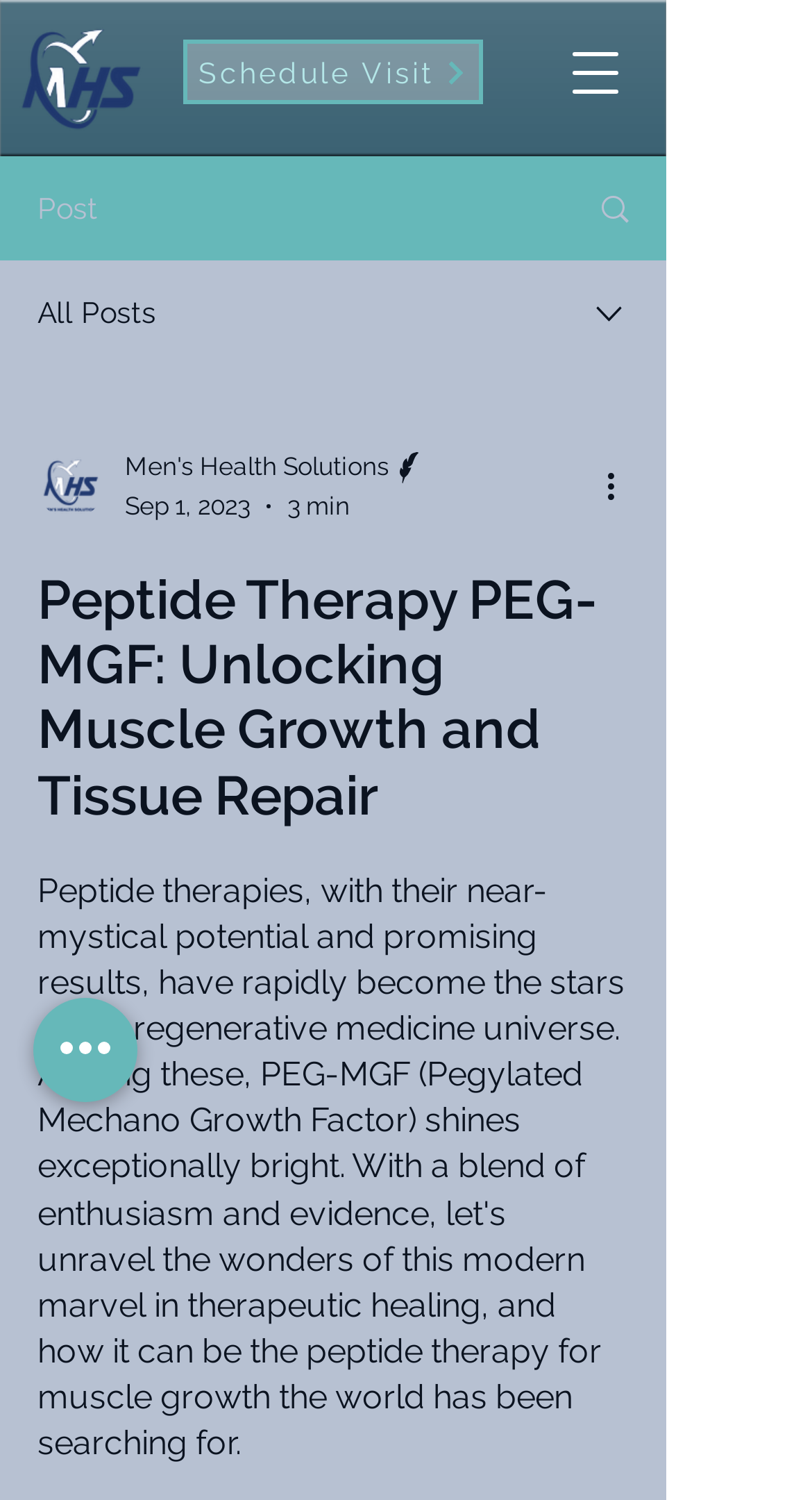What is the logo of the website?
Offer a detailed and full explanation in response to the question.

The logo of the website is located at the top left corner of the webpage, and it is an image with the text 'MHS Men's Health Solutions Logo.png'.